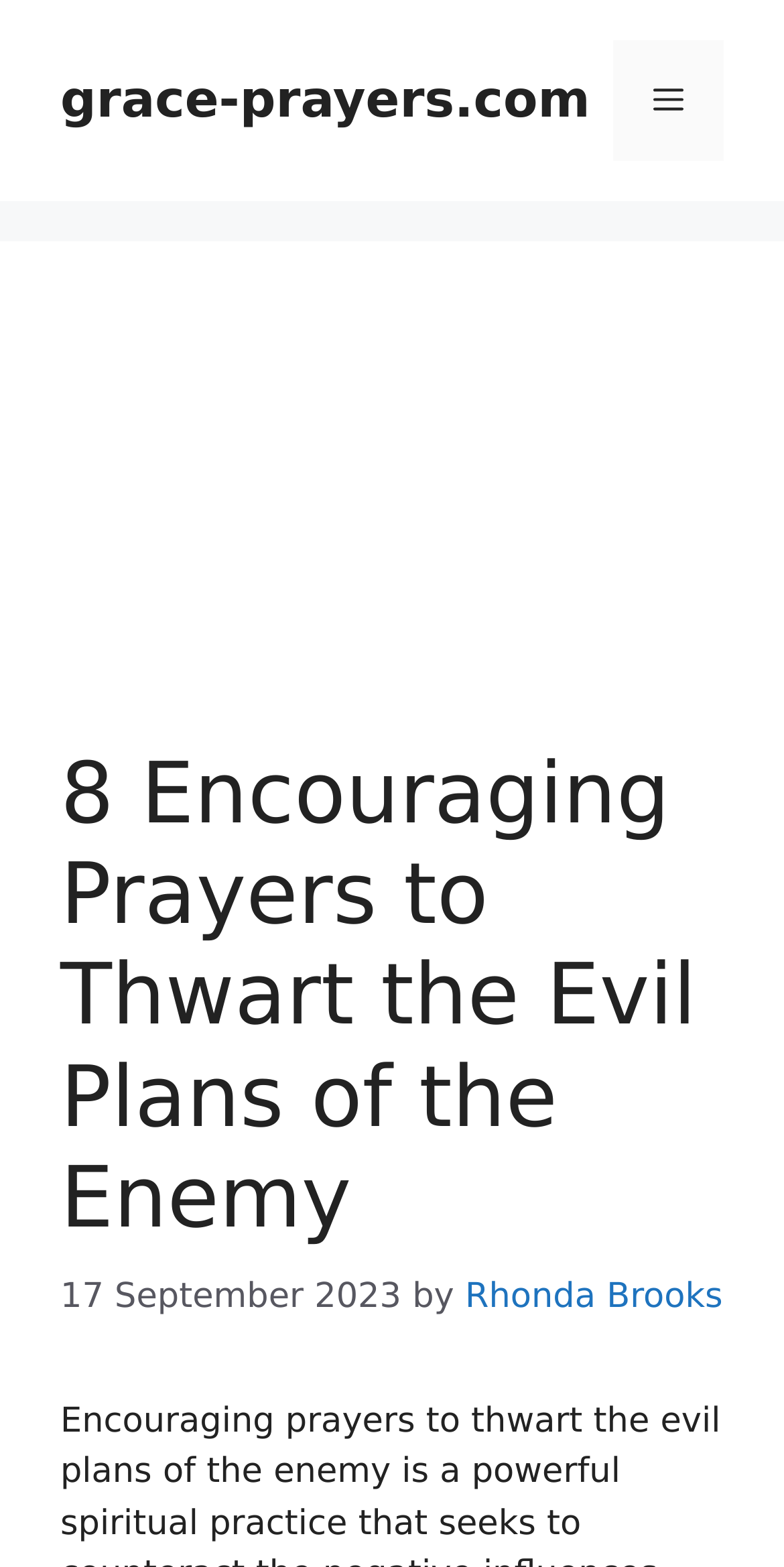What is the website's domain name?
Using the image as a reference, answer with just one word or a short phrase.

grace-prayers.com